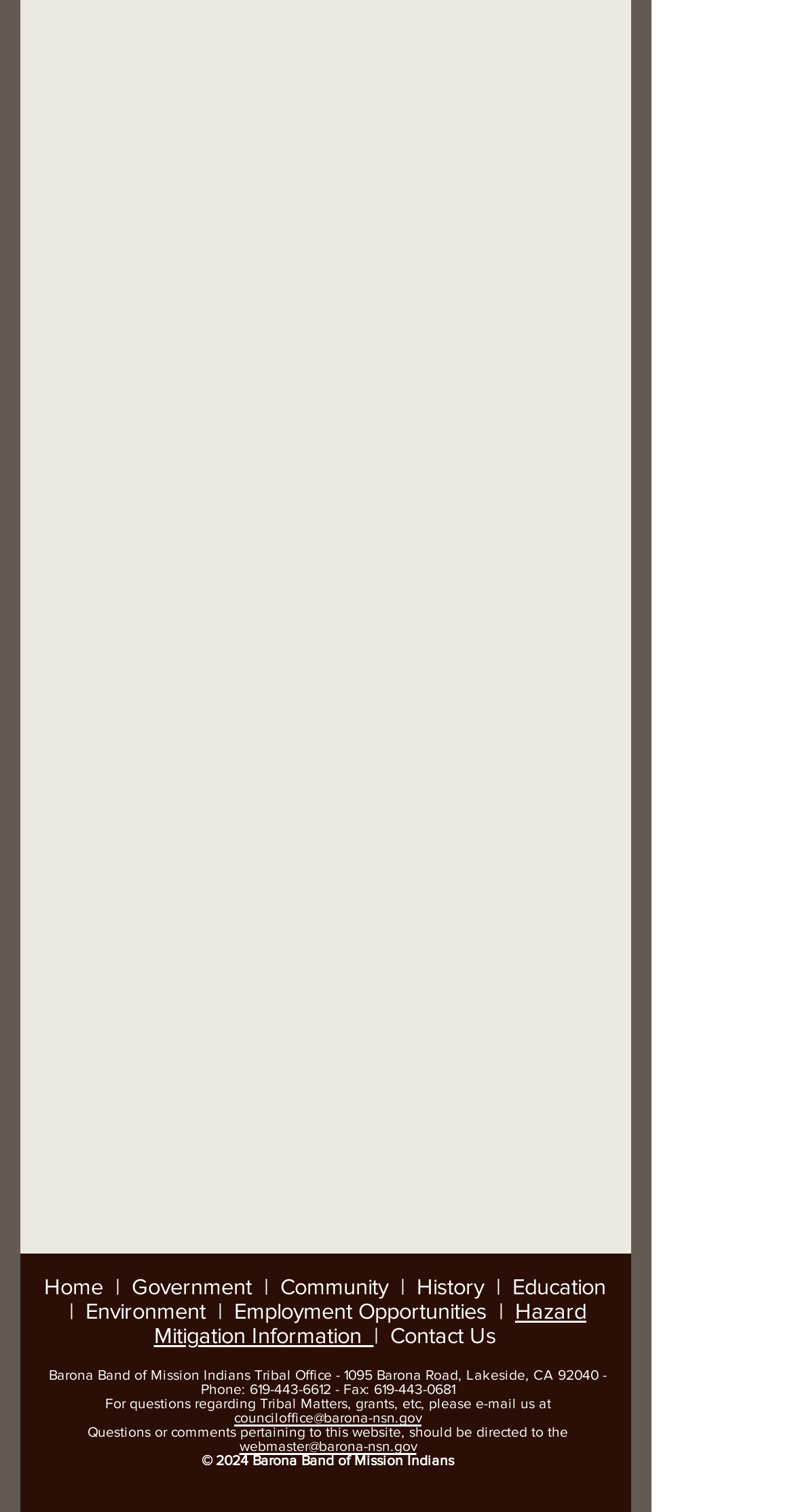Determine the bounding box coordinates of the element's region needed to click to follow the instruction: "Contact Us". Provide these coordinates as four float numbers between 0 and 1, formatted as [left, top, right, bottom].

[0.483, 0.875, 0.632, 0.891]